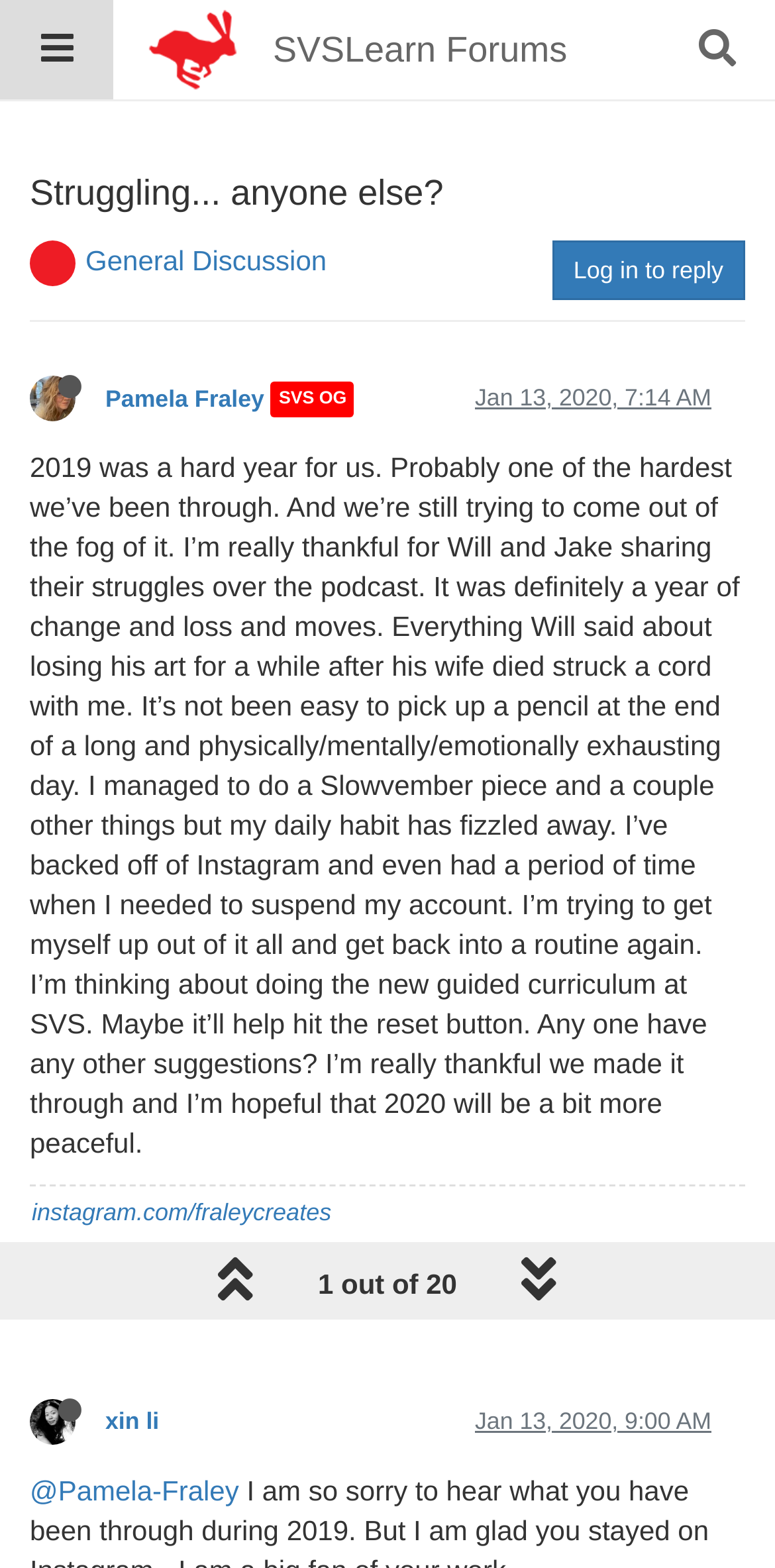Specify the bounding box coordinates of the area to click in order to follow the given instruction: "View the post's replies."

[0.038, 0.811, 0.395, 0.834]